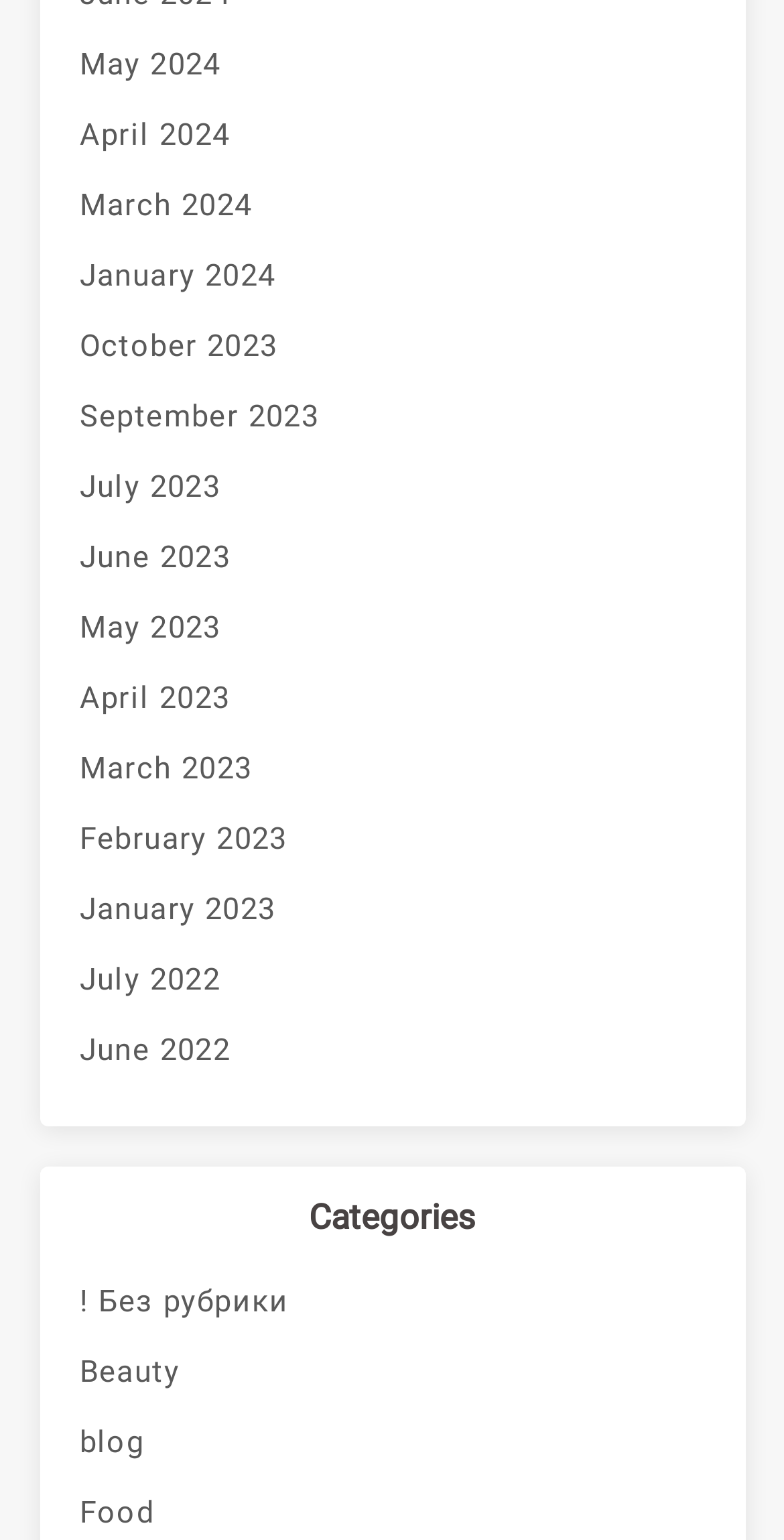Specify the bounding box coordinates of the area to click in order to execute this command: 'View May 2024 archives'. The coordinates should consist of four float numbers ranging from 0 to 1, and should be formatted as [left, top, right, bottom].

[0.101, 0.019, 0.899, 0.065]